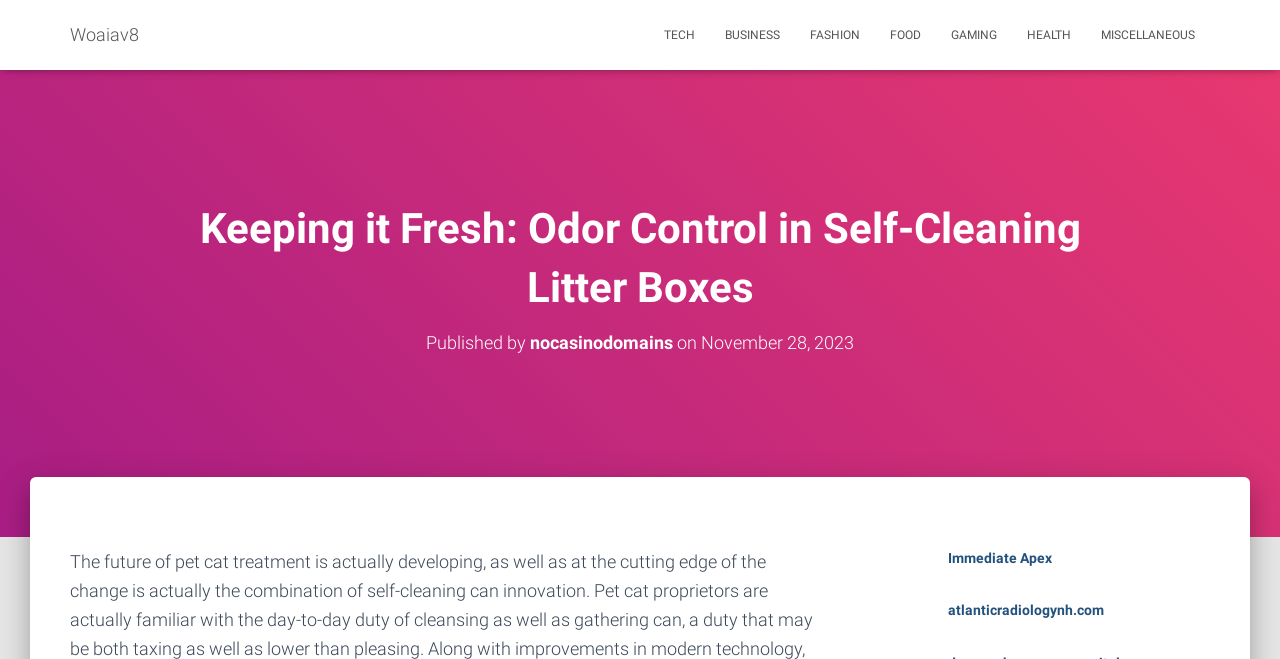What is the date of publication?
Based on the visual content, answer with a single word or a brief phrase.

November 28, 2023